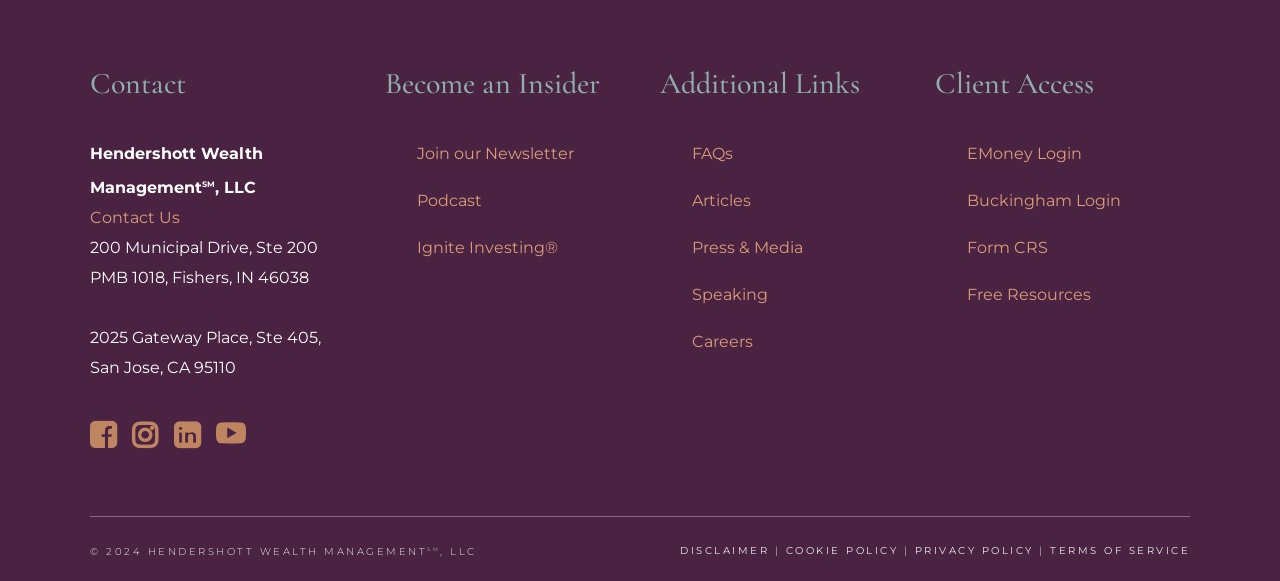How many social media links are available?
Please provide an in-depth and detailed response to the question.

The webpage provides four social media links, which can be found in the top section. These links are represented by icons and do not have text labels.